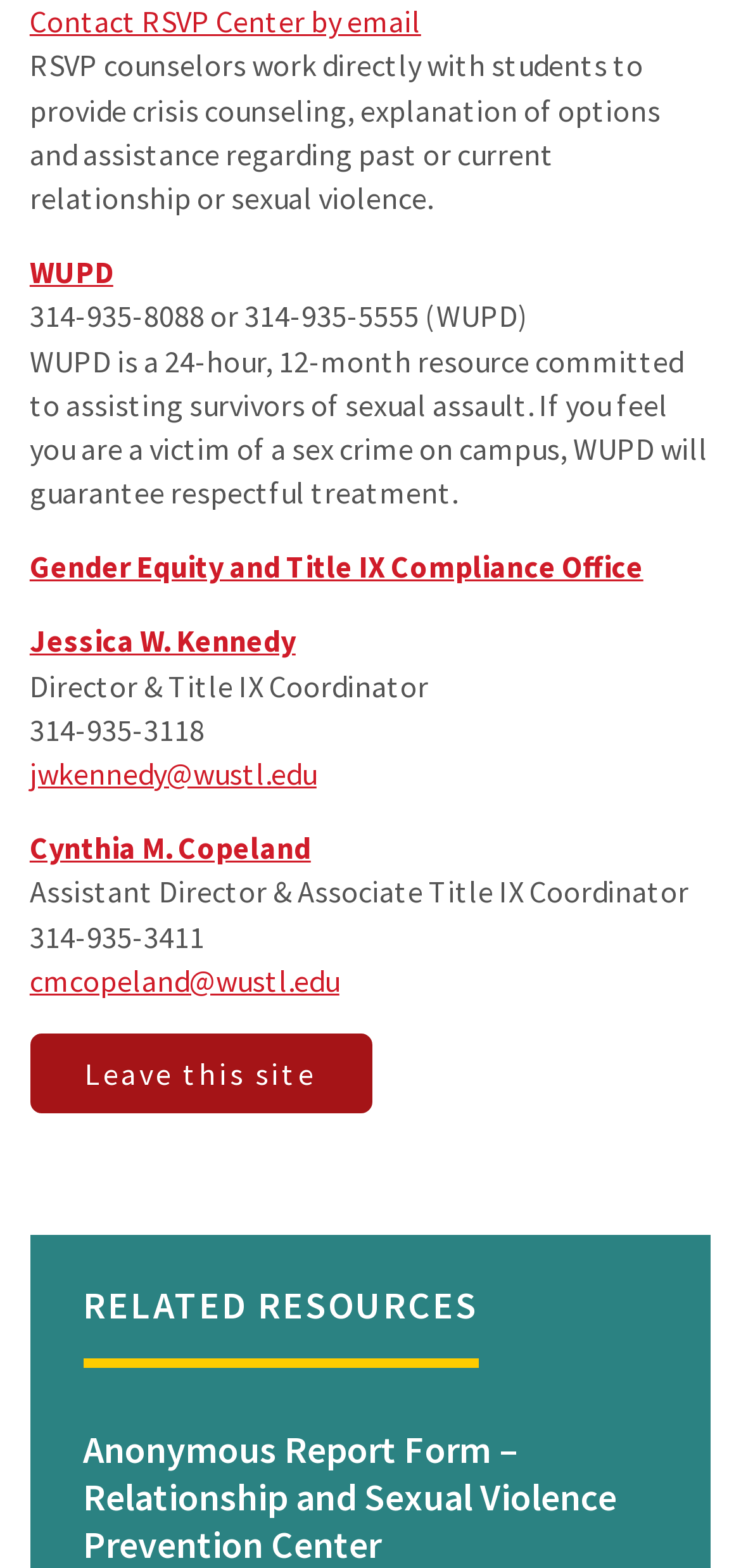Using the provided element description: "Home Page", identify the bounding box coordinates. The coordinates should be four floats between 0 and 1 in the order [left, top, right, bottom].

None